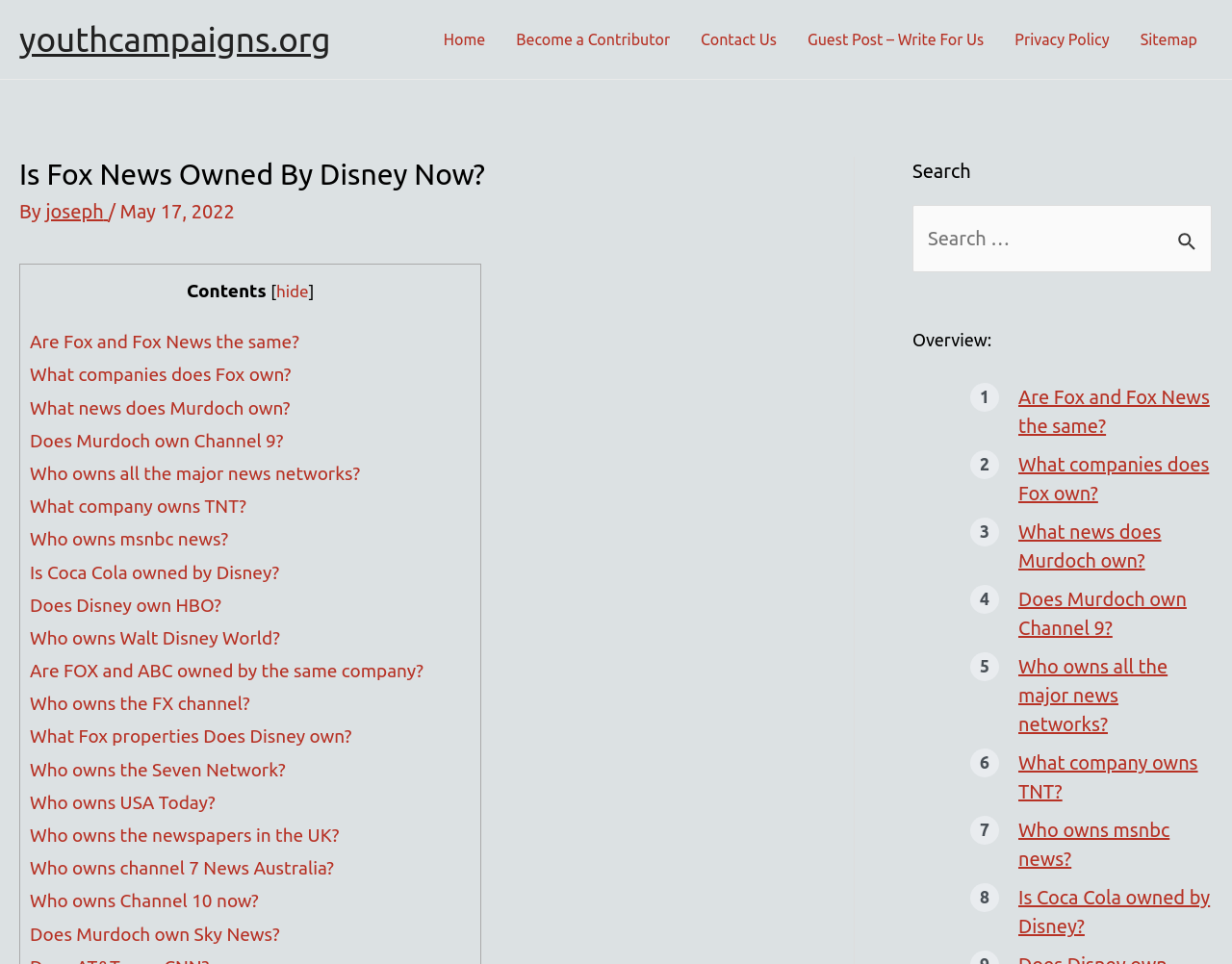How many links are there in the 'Overview' section?
Offer a detailed and full explanation in response to the question.

I counted the number of link elements within the 'Overview' section, which starts with the heading 'Overview:' and contains 7 links to related topics.